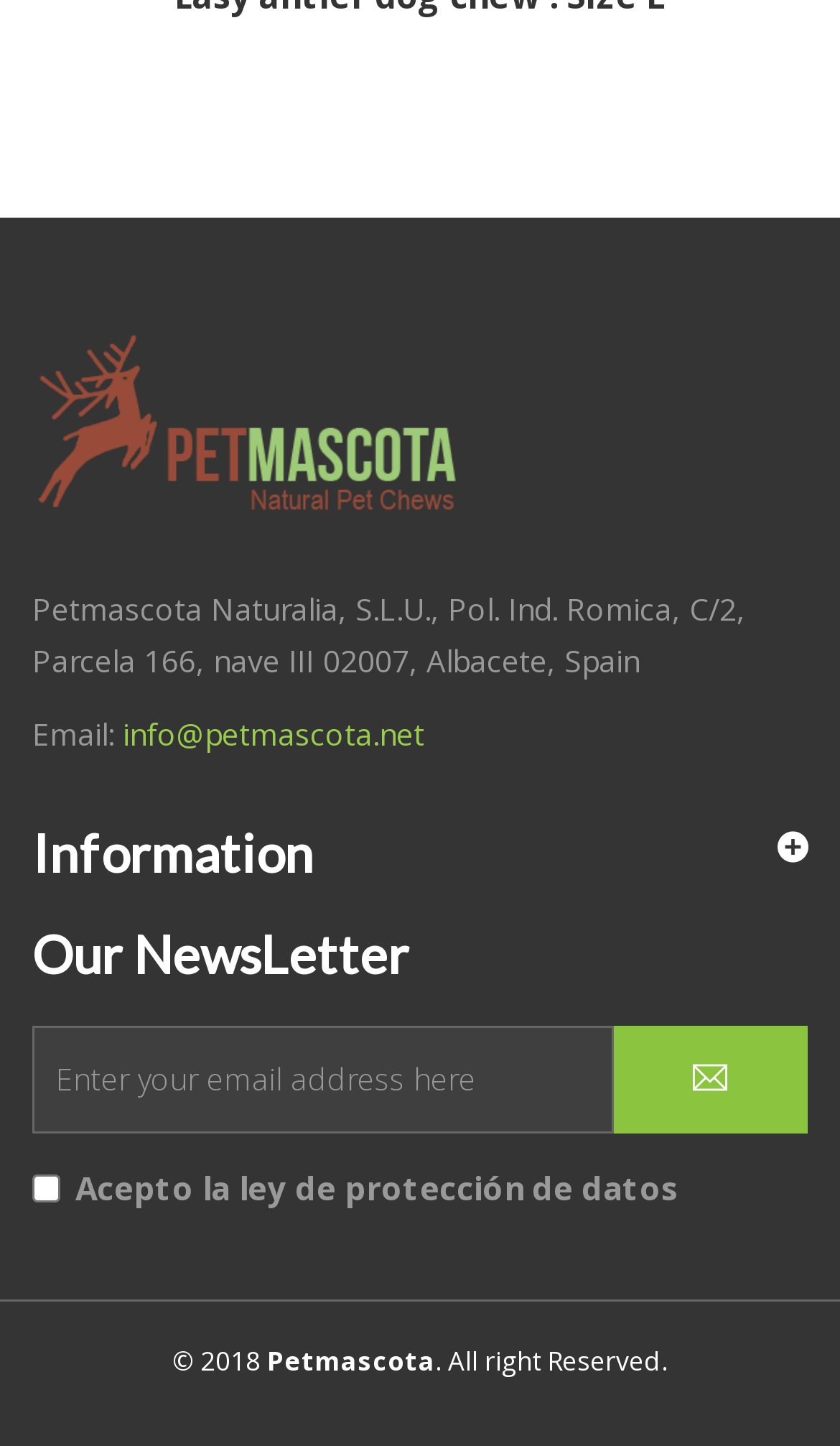Identify the bounding box for the UI element that is described as follows: "info@petmascota.net".

[0.146, 0.493, 0.505, 0.522]